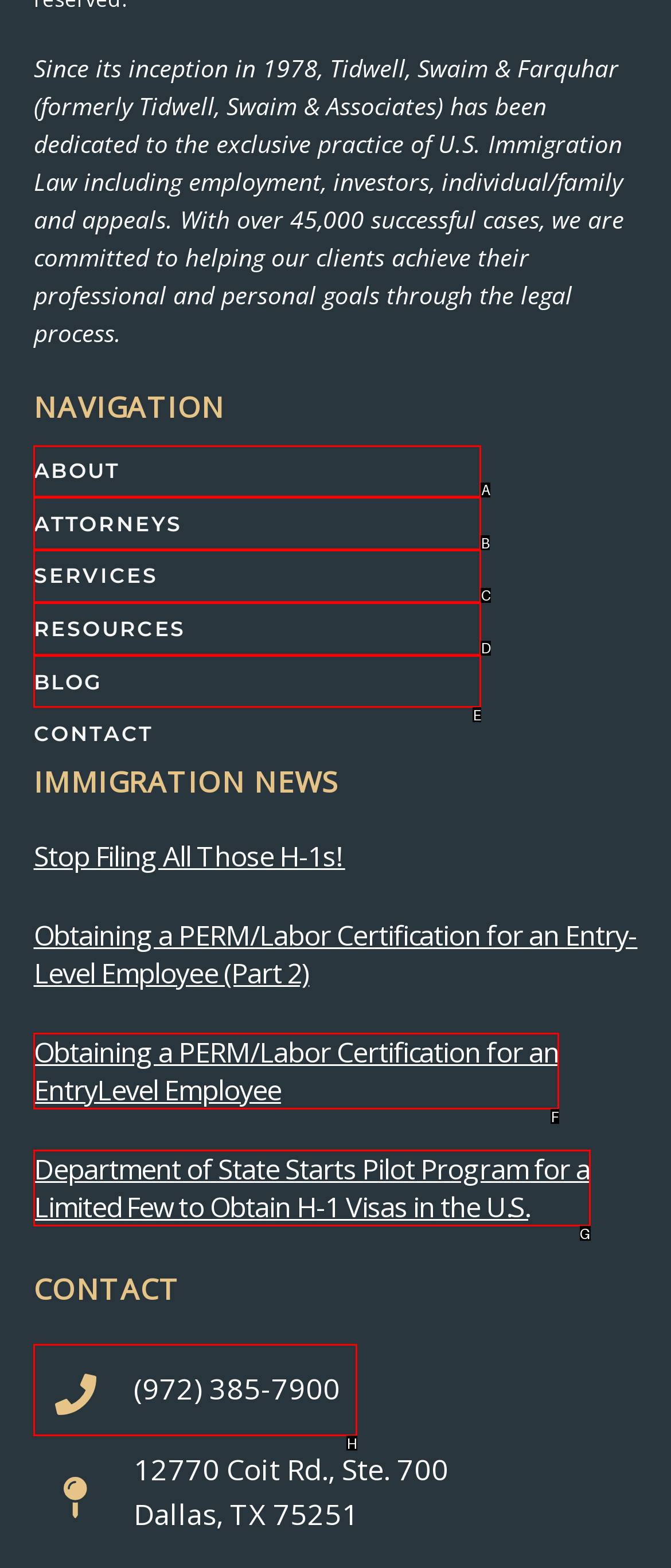Please indicate which HTML element to click in order to fulfill the following task: Click on ABOUT Respond with the letter of the chosen option.

A